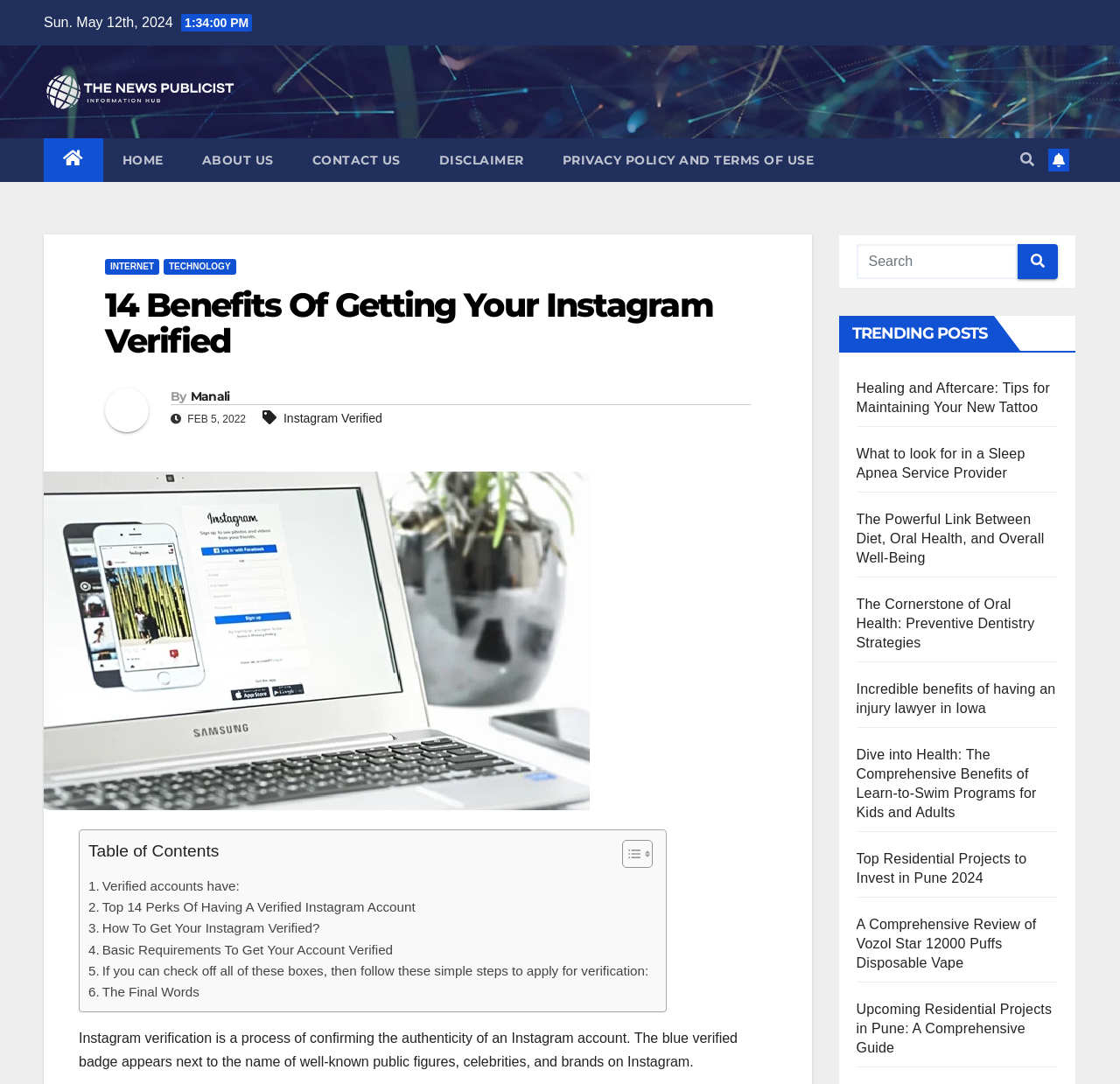Given the description: "Verified accounts have:", determine the bounding box coordinates of the UI element. The coordinates should be formatted as four float numbers between 0 and 1, [left, top, right, bottom].

[0.079, 0.808, 0.214, 0.827]